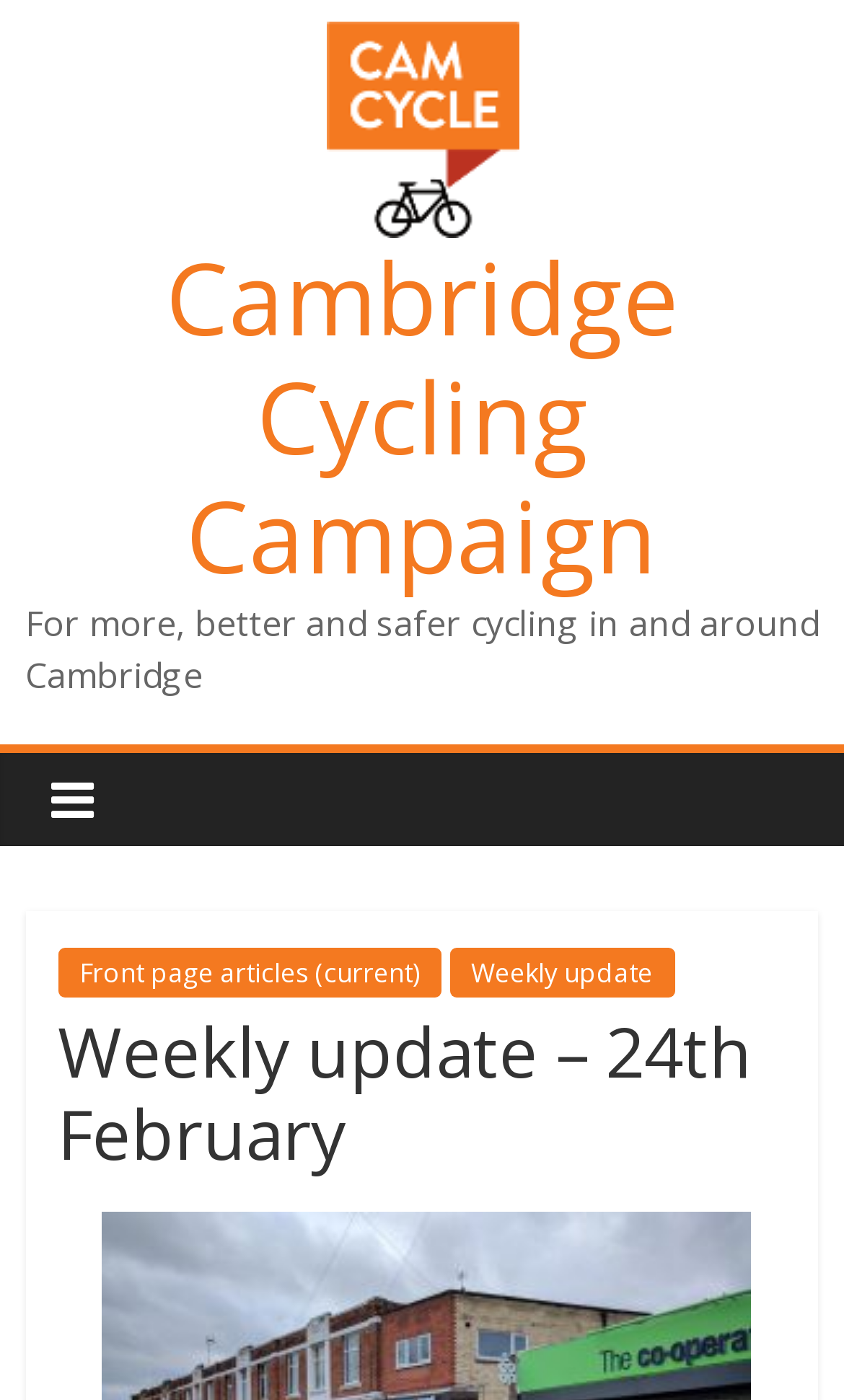What is the purpose of the campaign?
Give a single word or phrase answer based on the content of the image.

For more, better and safer cycling